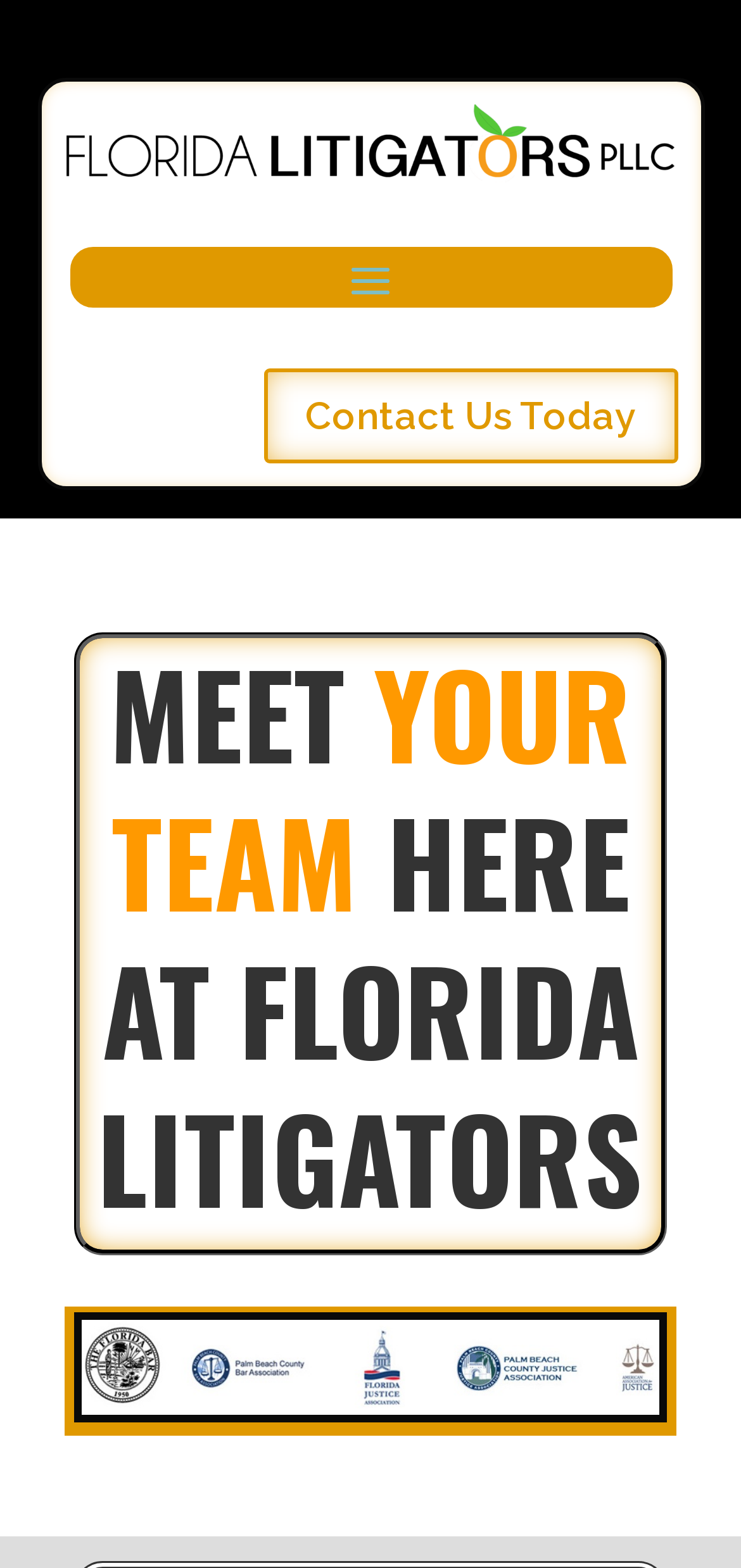Provide the bounding box coordinates of the HTML element described as: "Contact Us Today". The bounding box coordinates should be four float numbers between 0 and 1, i.e., [left, top, right, bottom].

[0.355, 0.235, 0.914, 0.296]